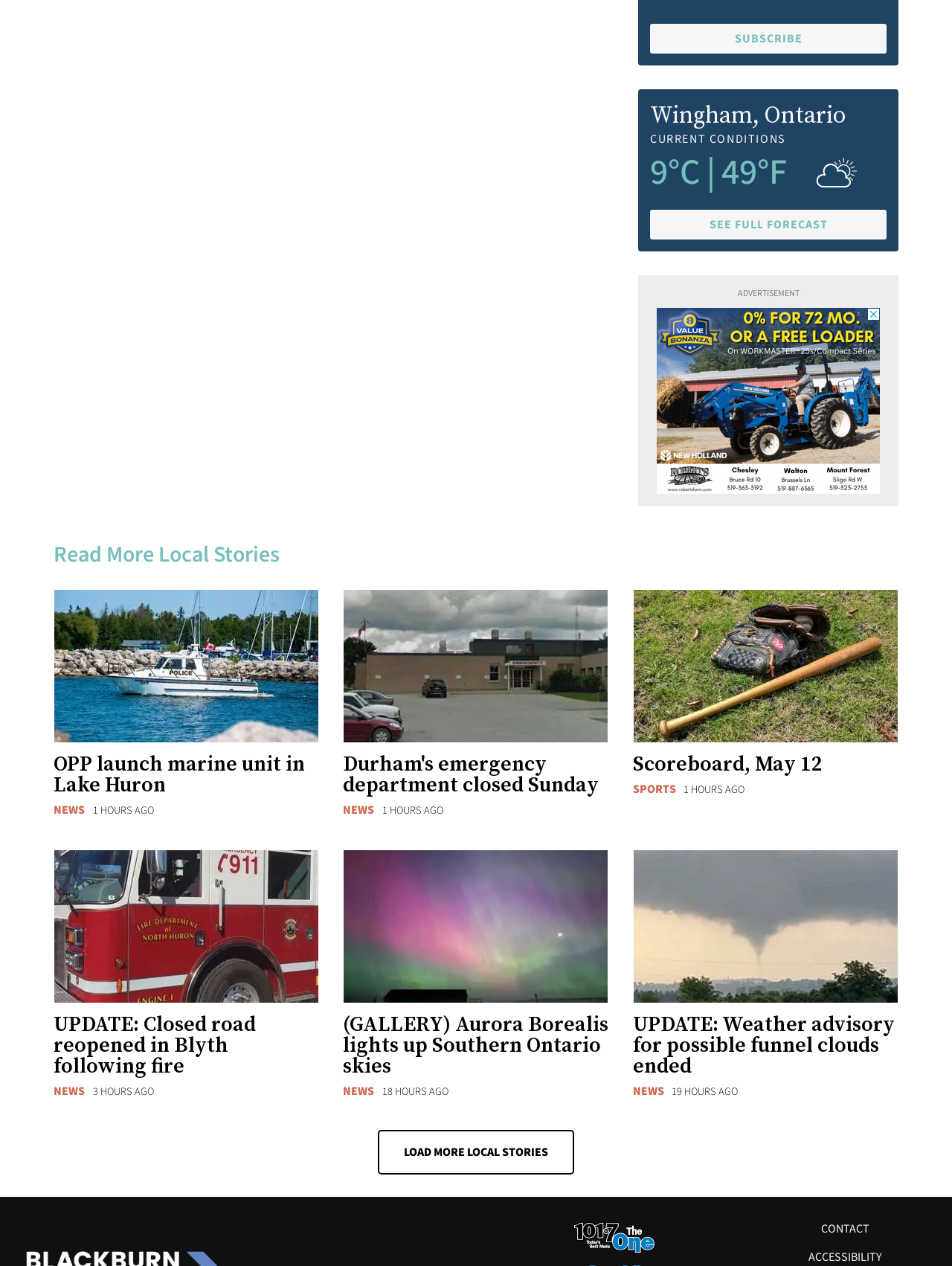Locate the bounding box coordinates of the clickable part needed for the task: "Subscribe to the newsletter".

[0.683, 0.019, 0.931, 0.042]